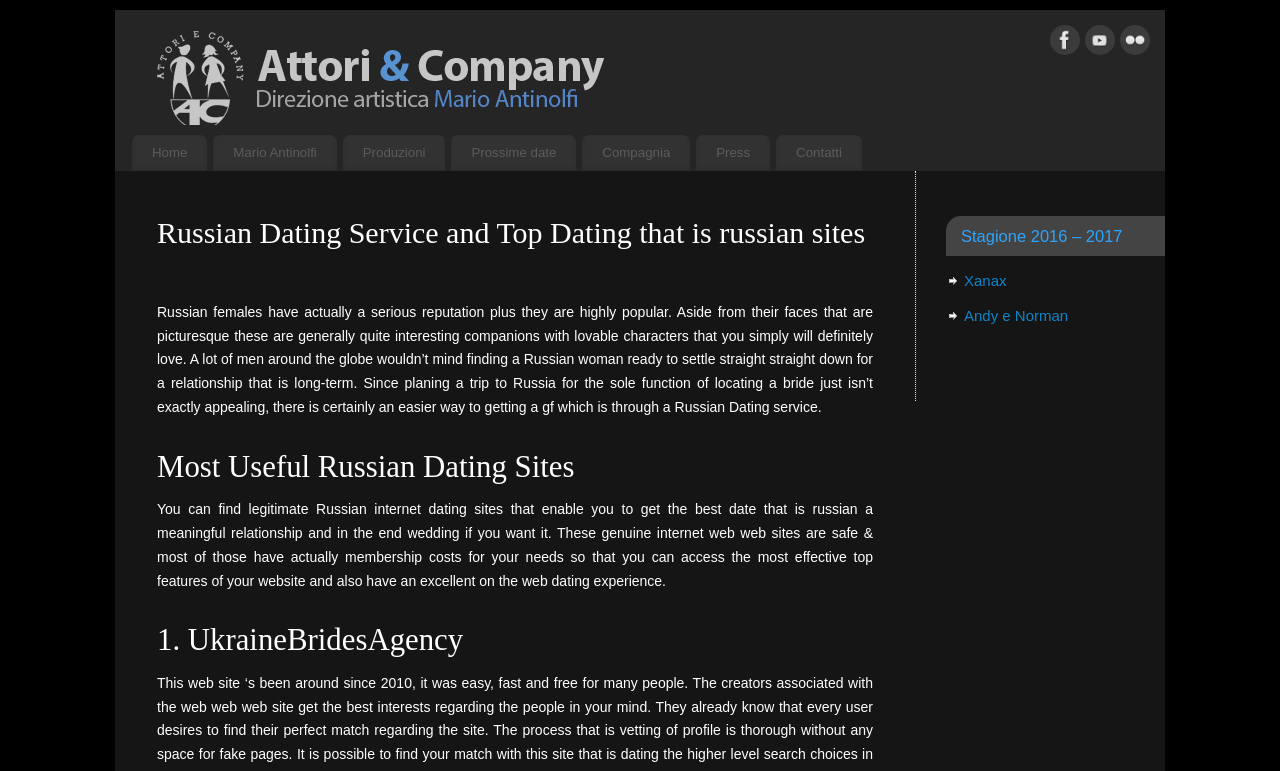Locate the bounding box coordinates of the clickable region to complete the following instruction: "Visit the Home page."

[0.103, 0.175, 0.162, 0.222]